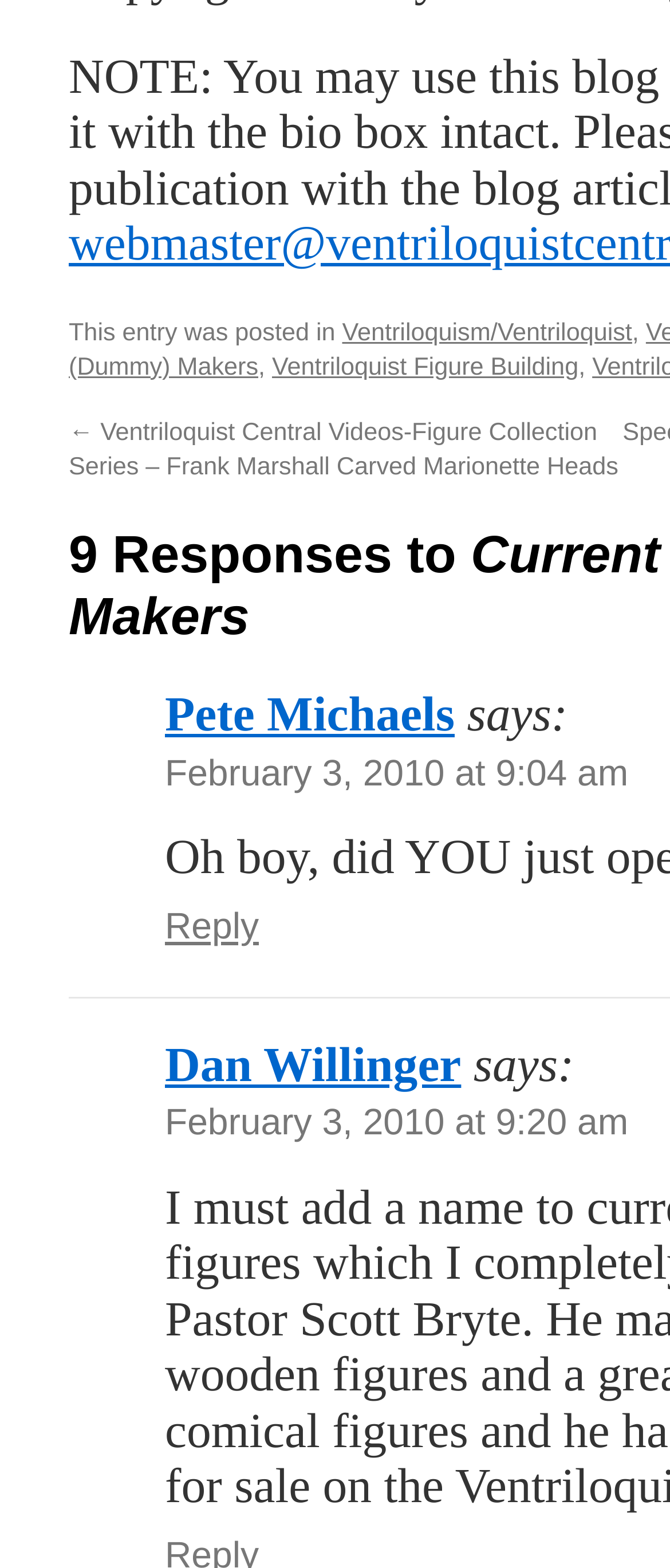Provide a brief response to the question below using one word or phrase:
How many links are in the webpage?

7